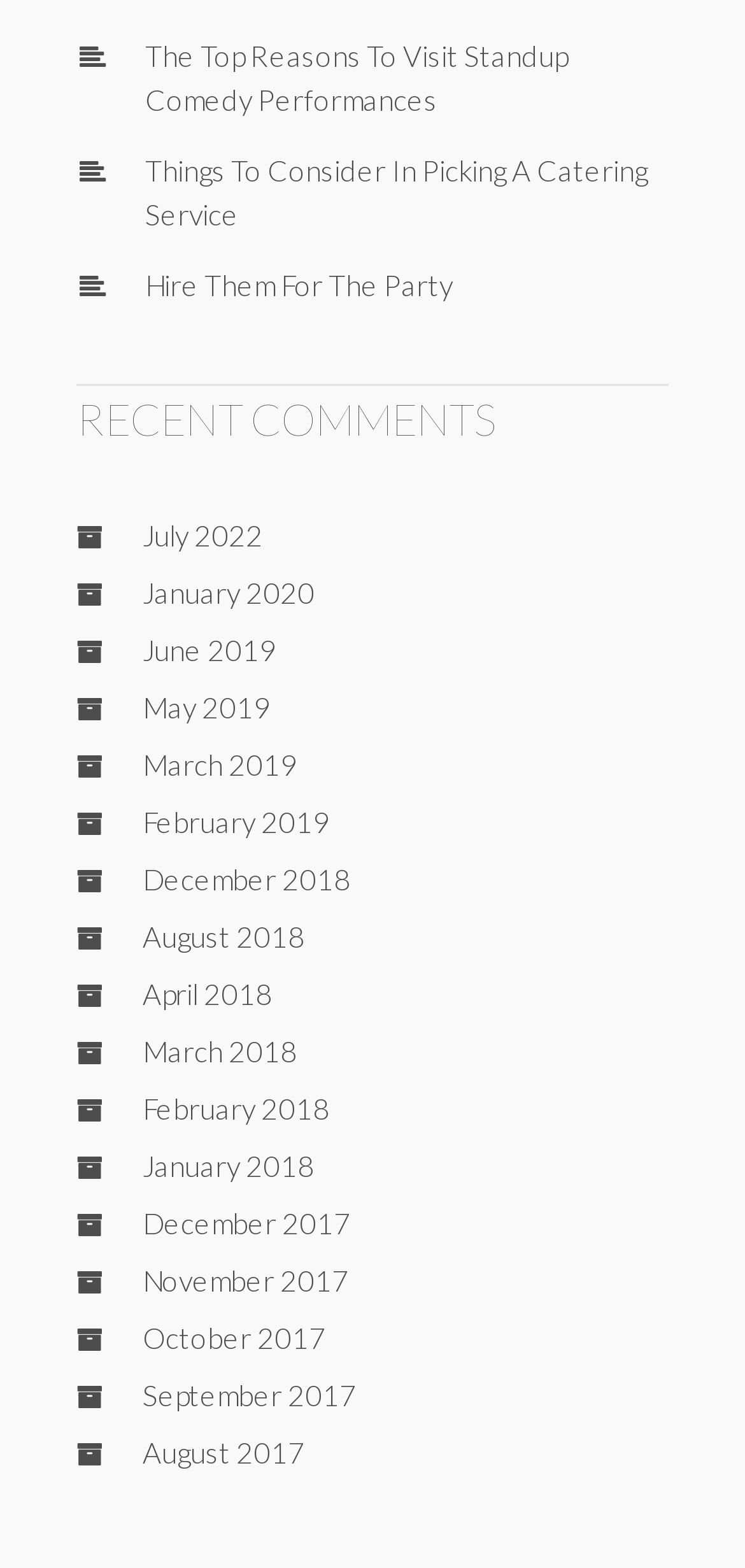What is the most recent month listed?
Answer the question with detailed information derived from the image.

I determined the most recent month by looking at the list of links under the 'RECENT COMMENTS' heading. The links are listed in a vertical order, and the topmost link is 'July 2022', which suggests it is the most recent month.